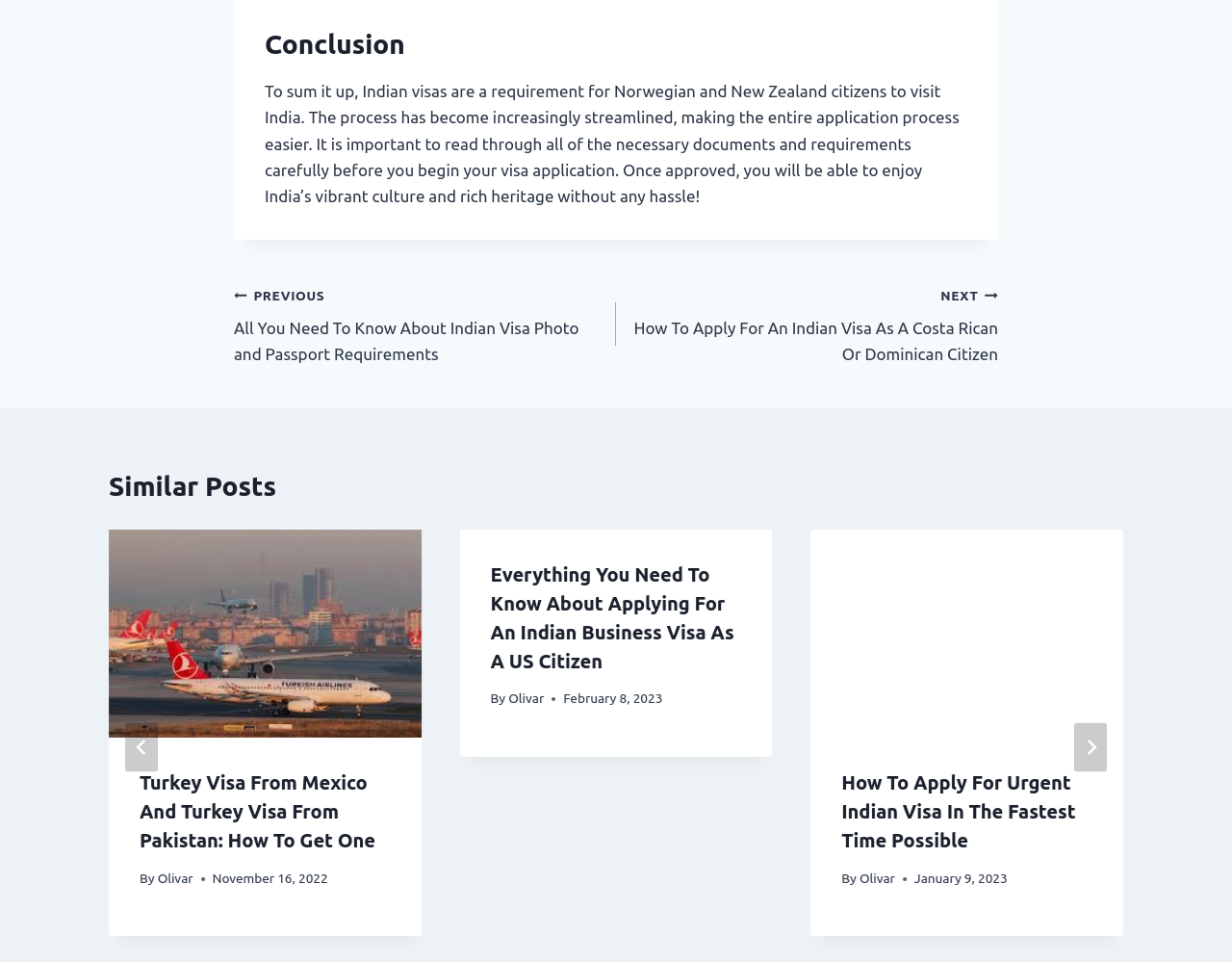Locate the bounding box coordinates of the clickable region to complete the following instruction: "Read the full article."

None